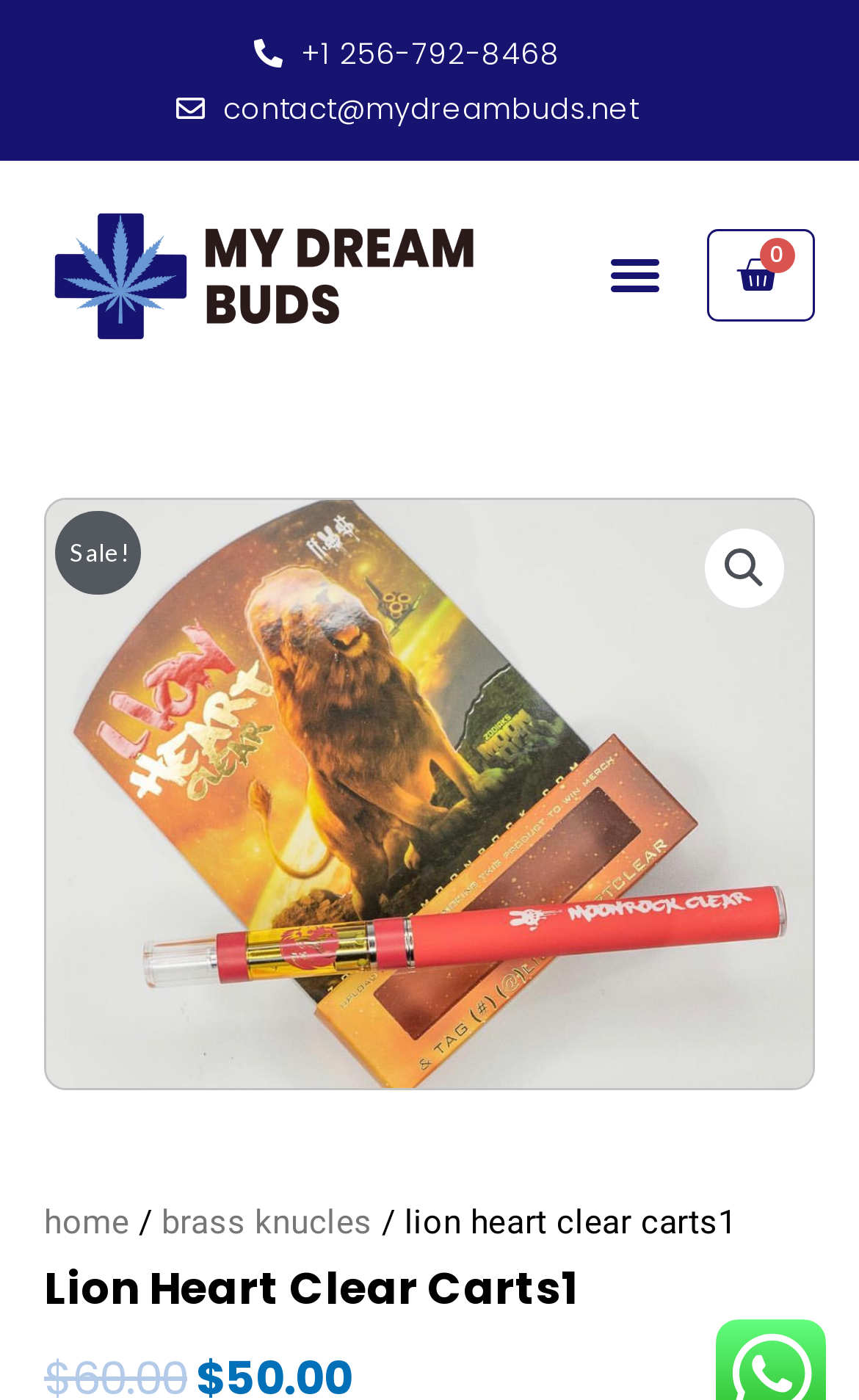Please provide a comprehensive answer to the question based on the screenshot: What is the current total in the cart?

I found the current total in the cart by looking at the link element with the text '$0.00 0  Cart' which is located at the top right of the page.